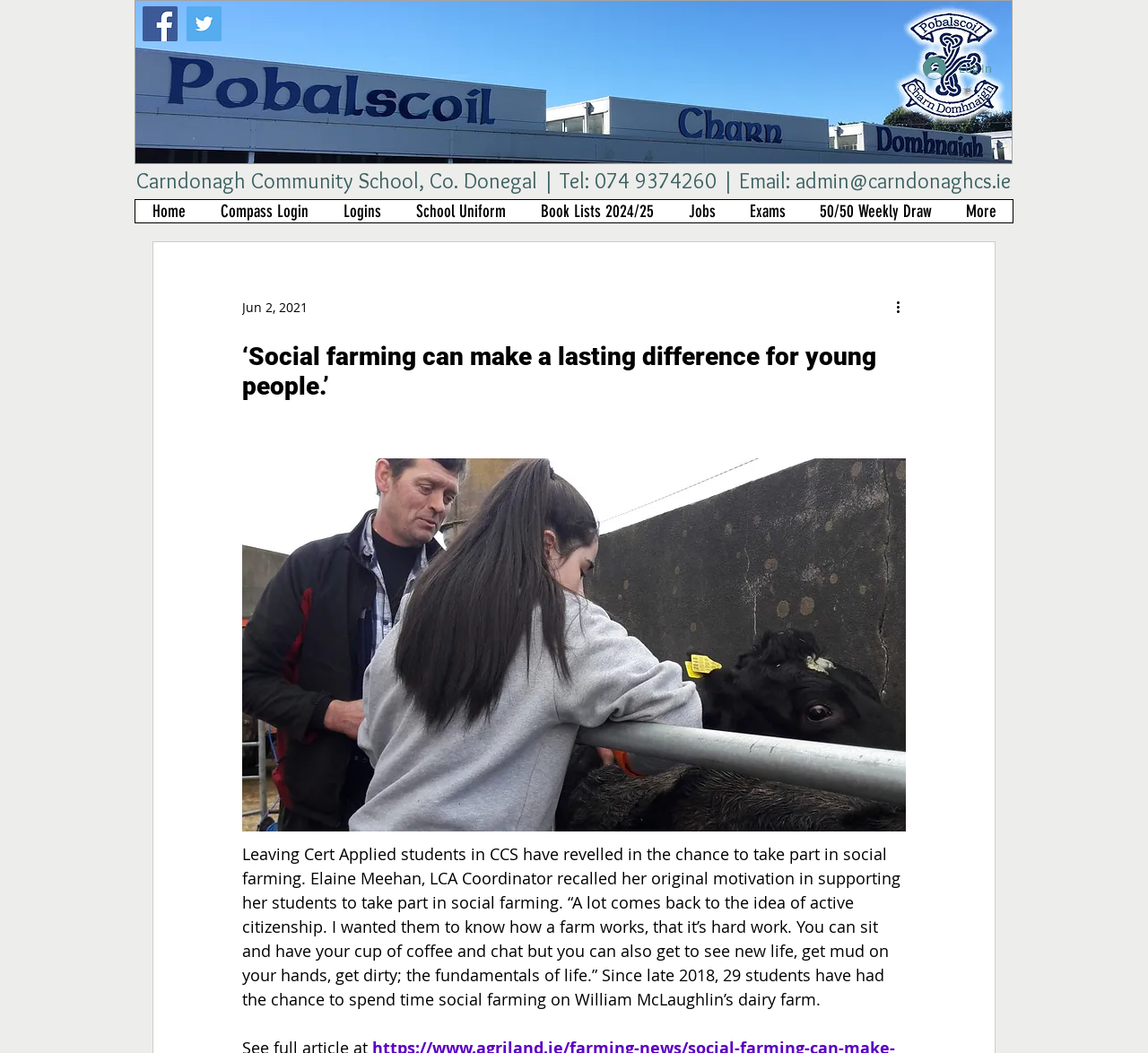Determine the bounding box coordinates of the clickable element to complete this instruction: "Visit the school's homepage". Provide the coordinates in the format of four float numbers between 0 and 1, [left, top, right, bottom].

[0.118, 0.19, 0.177, 0.211]